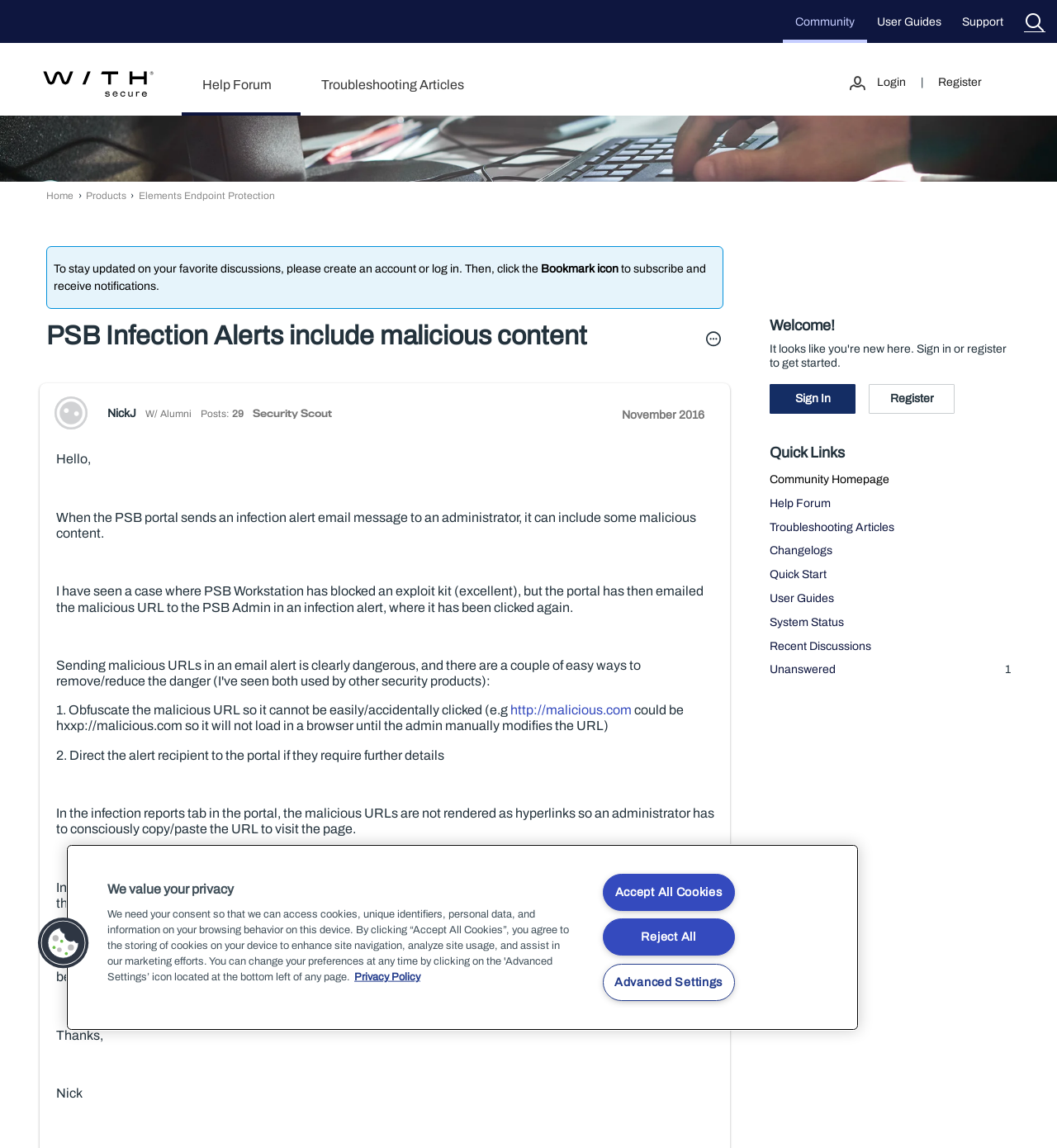Find the bounding box coordinates of the clickable element required to execute the following instruction: "Click the 'Options' button". Provide the coordinates as four float numbers between 0 and 1, i.e., [left, top, right, bottom].

[0.666, 0.287, 0.684, 0.304]